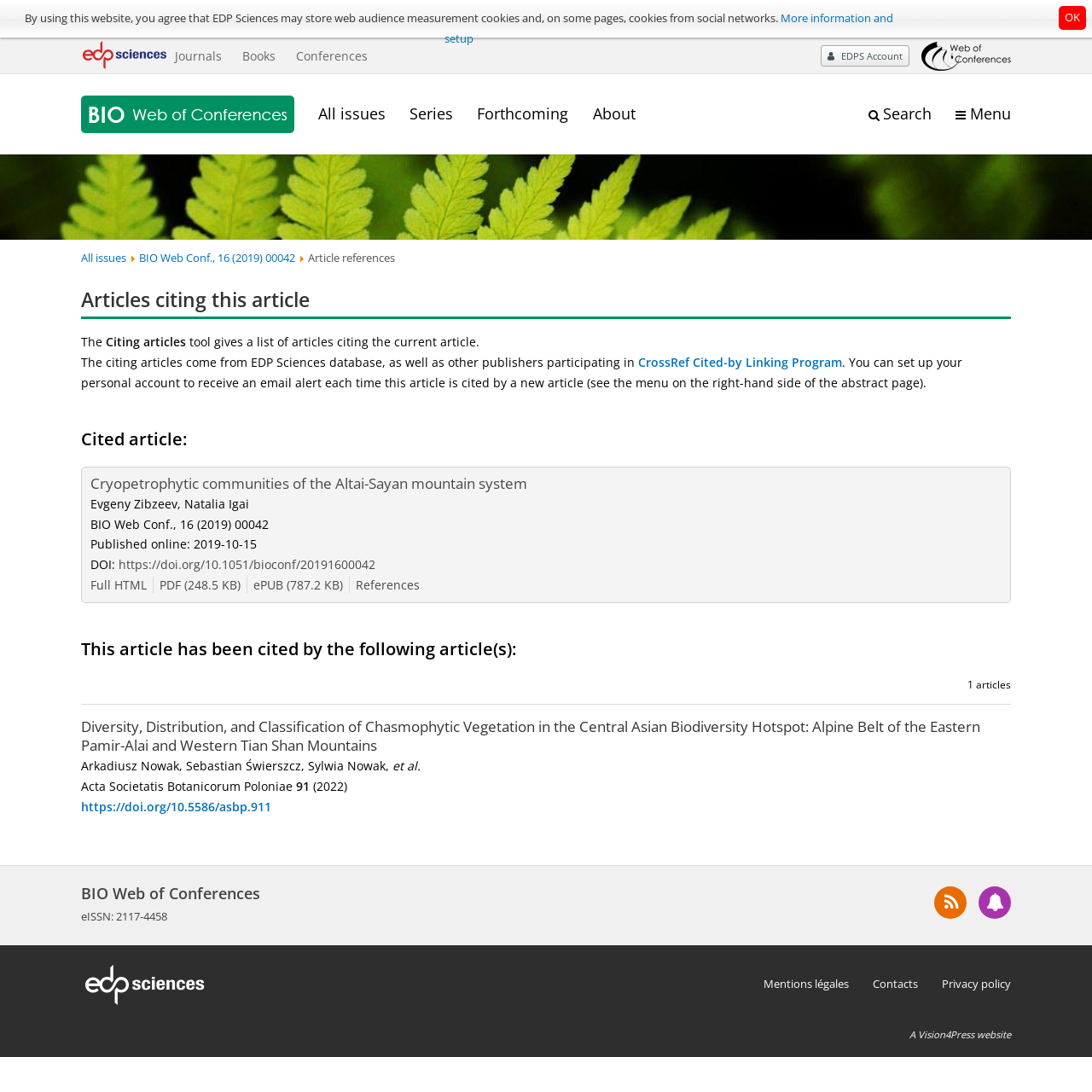Find and indicate the bounding box coordinates of the region you should select to follow the given instruction: "Search for articles".

[0.796, 0.094, 0.853, 0.115]